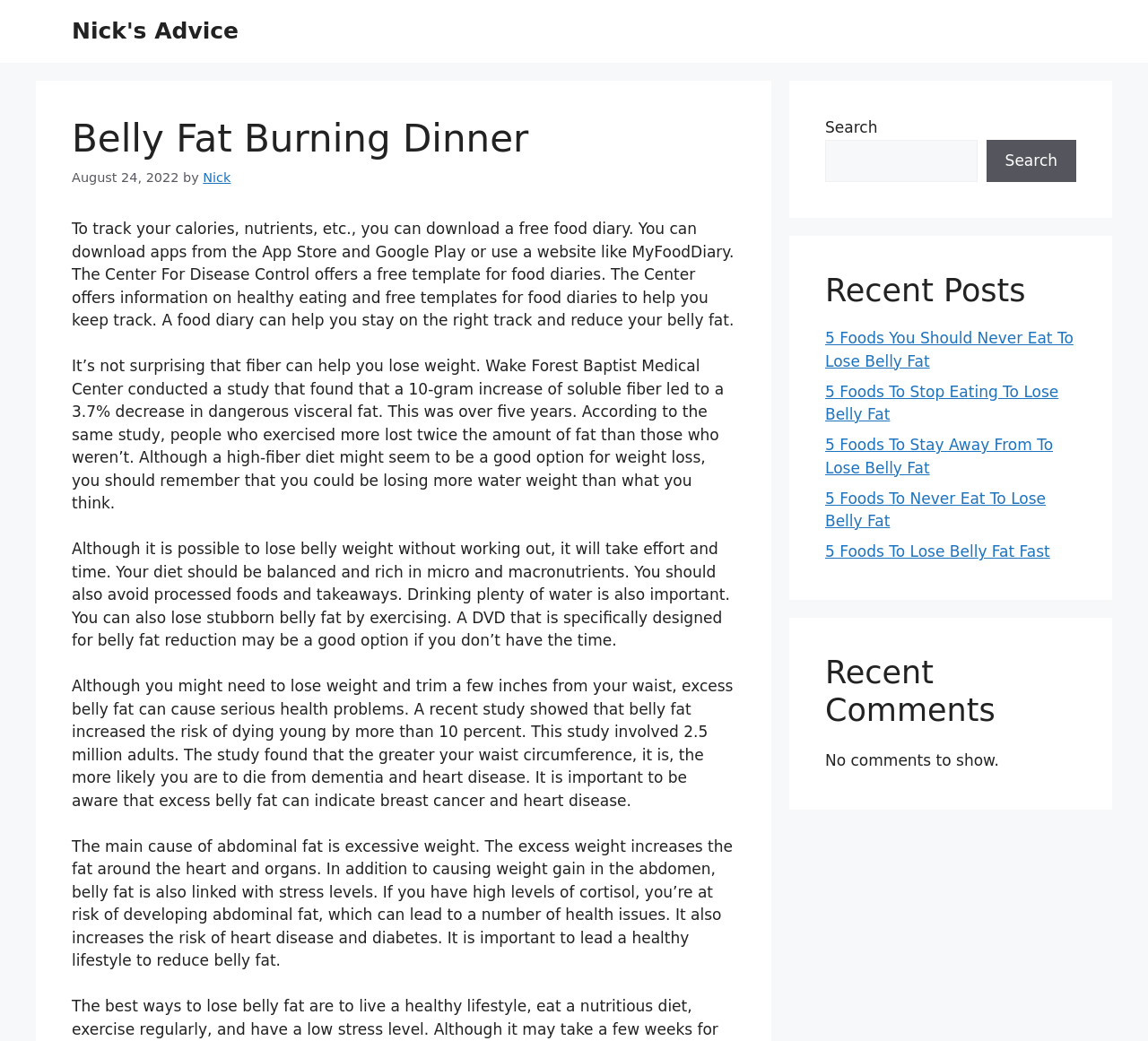Please extract the title of the webpage.

Belly Fat Burning Dinner